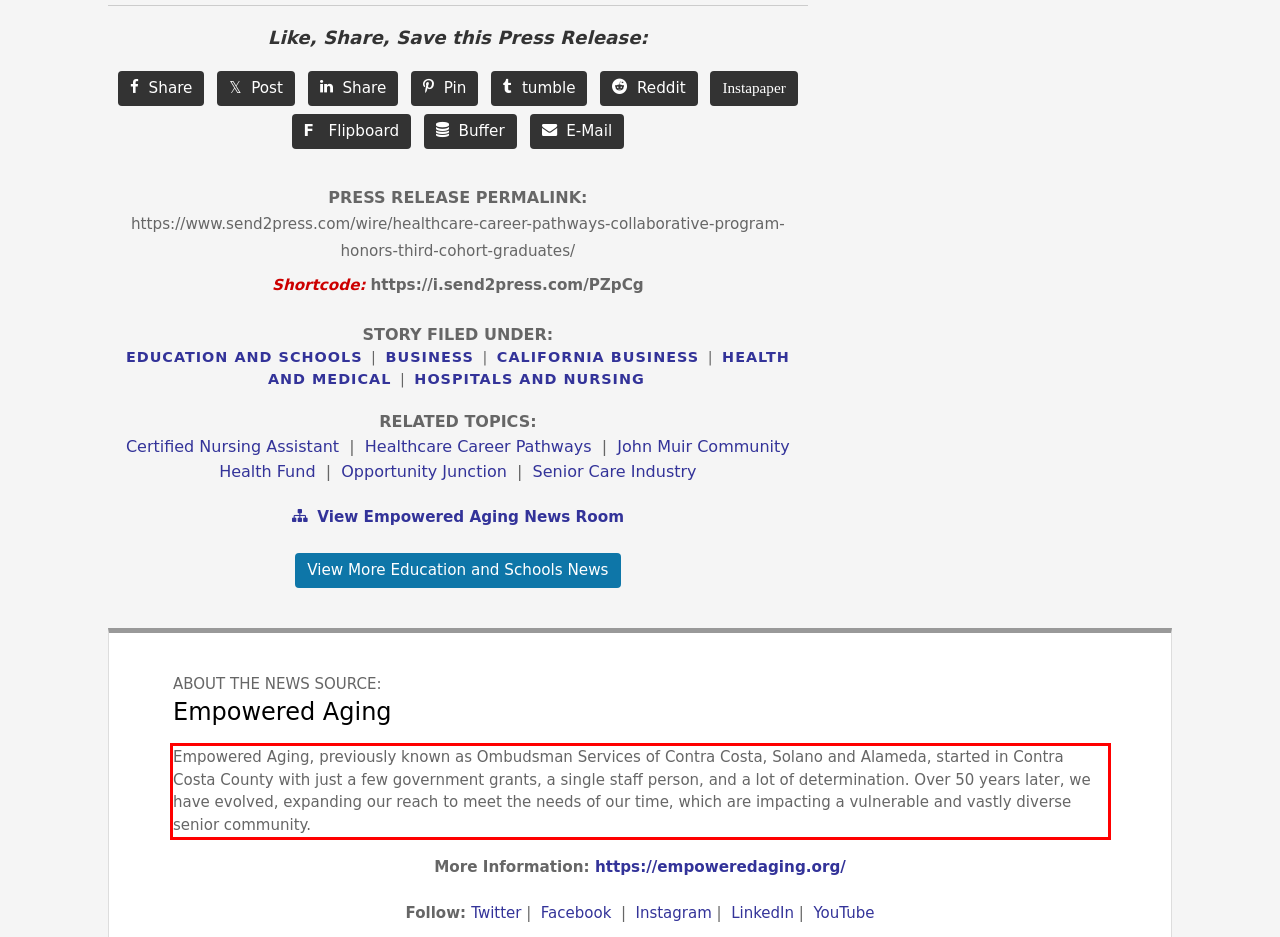Please recognize and transcribe the text located inside the red bounding box in the webpage image.

Empowered Aging, previously known as Ombudsman Services of Contra Costa, Solano and Alameda, started in Contra Costa County with just a few government grants, a single staff person, and a lot of determination. Over 50 years later, we have evolved, expanding our reach to meet the needs of our time, which are impacting a vulnerable and vastly diverse senior community.